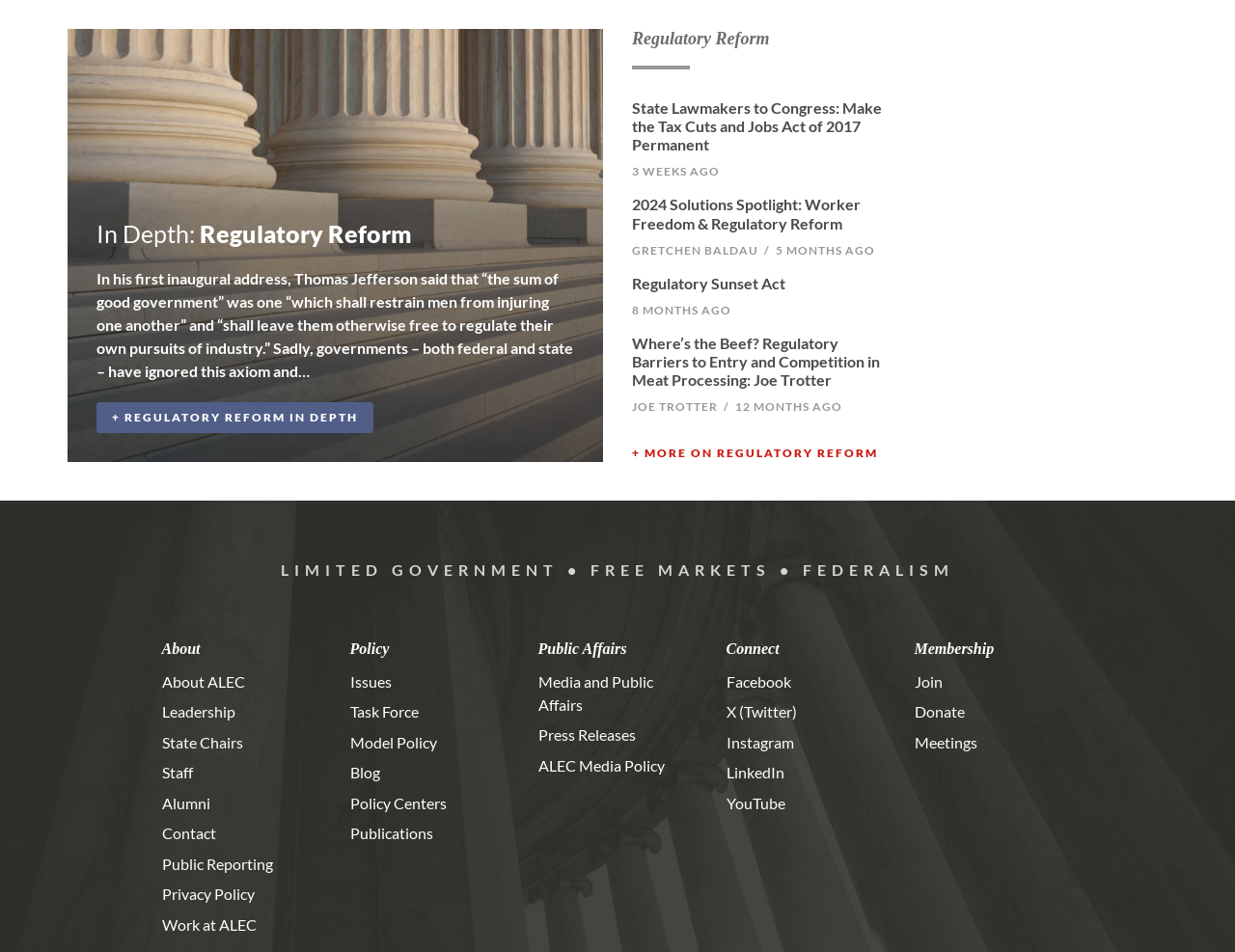Identify the bounding box coordinates of the area that should be clicked in order to complete the given instruction: "Join ALEC". The bounding box coordinates should be four float numbers between 0 and 1, i.e., [left, top, right, bottom].

[0.74, 0.706, 0.763, 0.725]